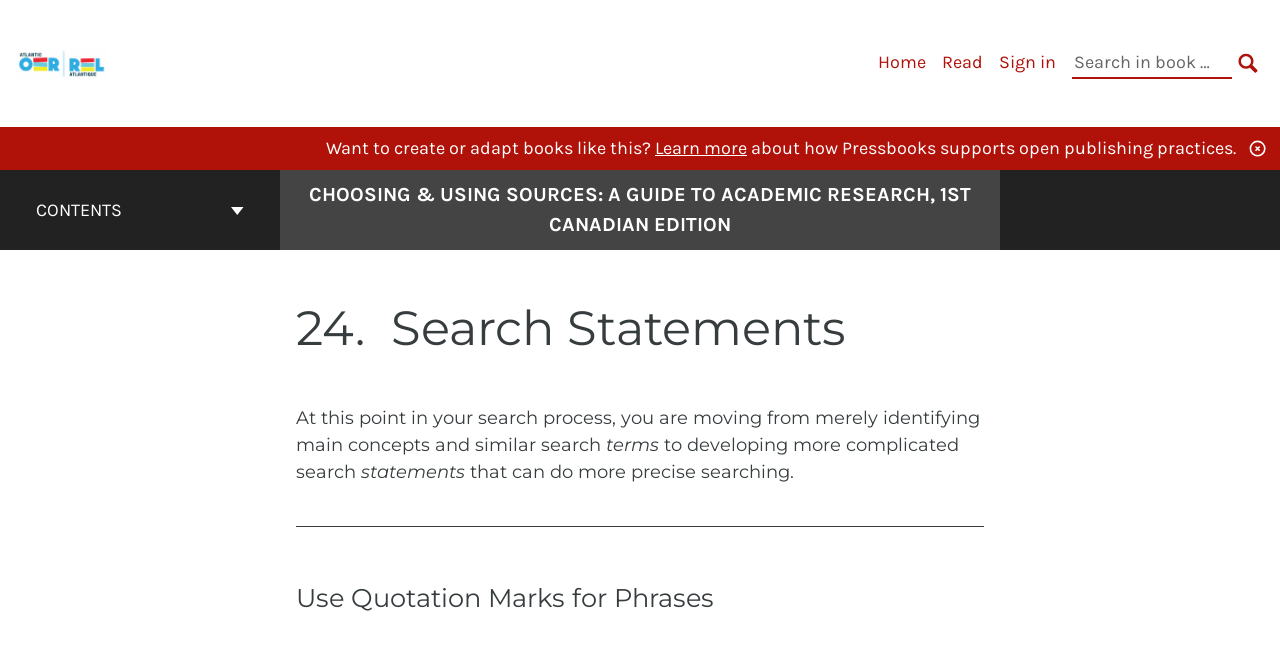Can you provide the bounding box coordinates for the element that should be clicked to implement the instruction: "Go to the cover page of Choosing & Using Sources: A Guide to Academic Research, 1st Canadian Edition"?

[0.219, 0.278, 0.781, 0.37]